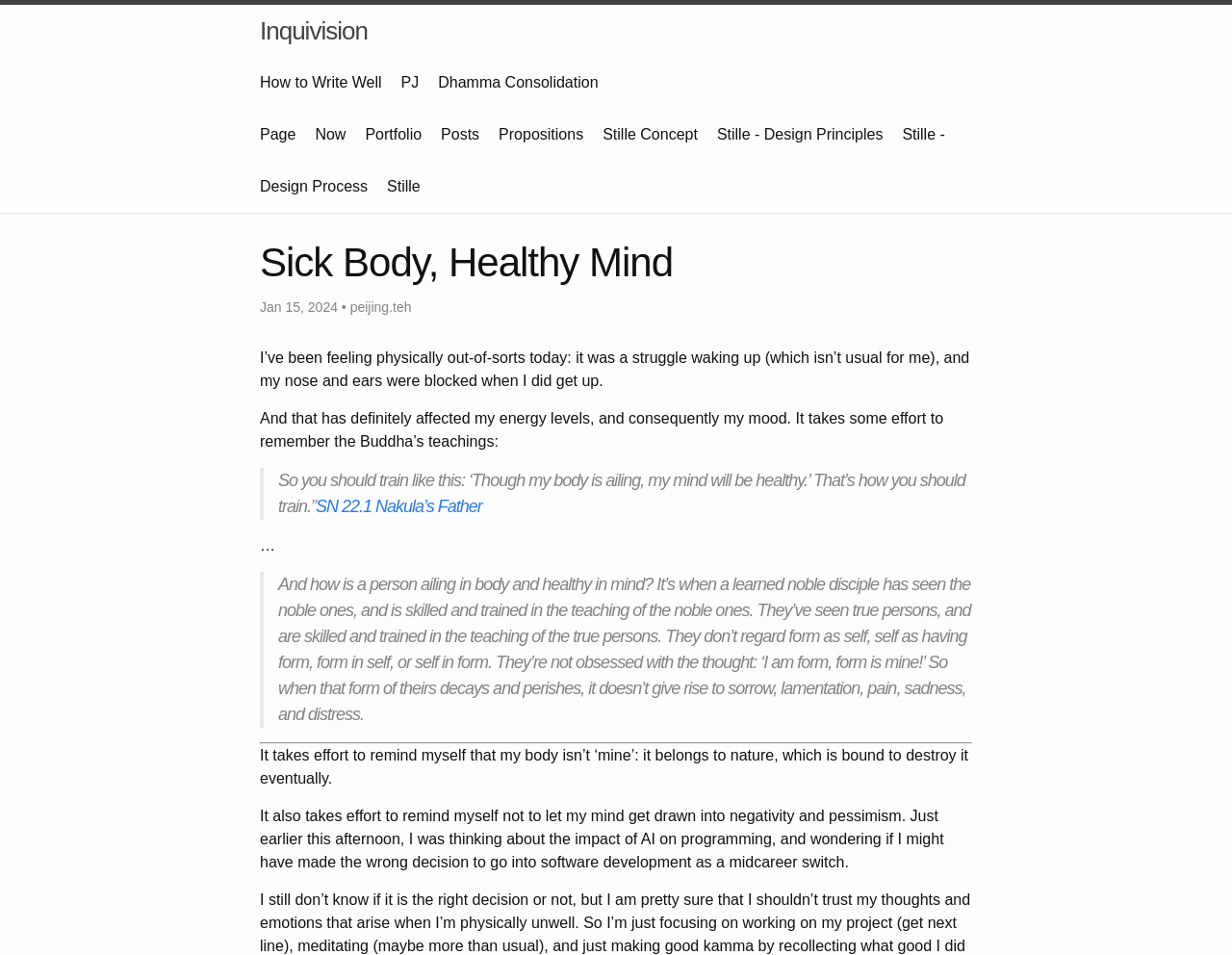What is the author's concern about their career?
Please provide a single word or phrase based on the screenshot.

AI impact on programming